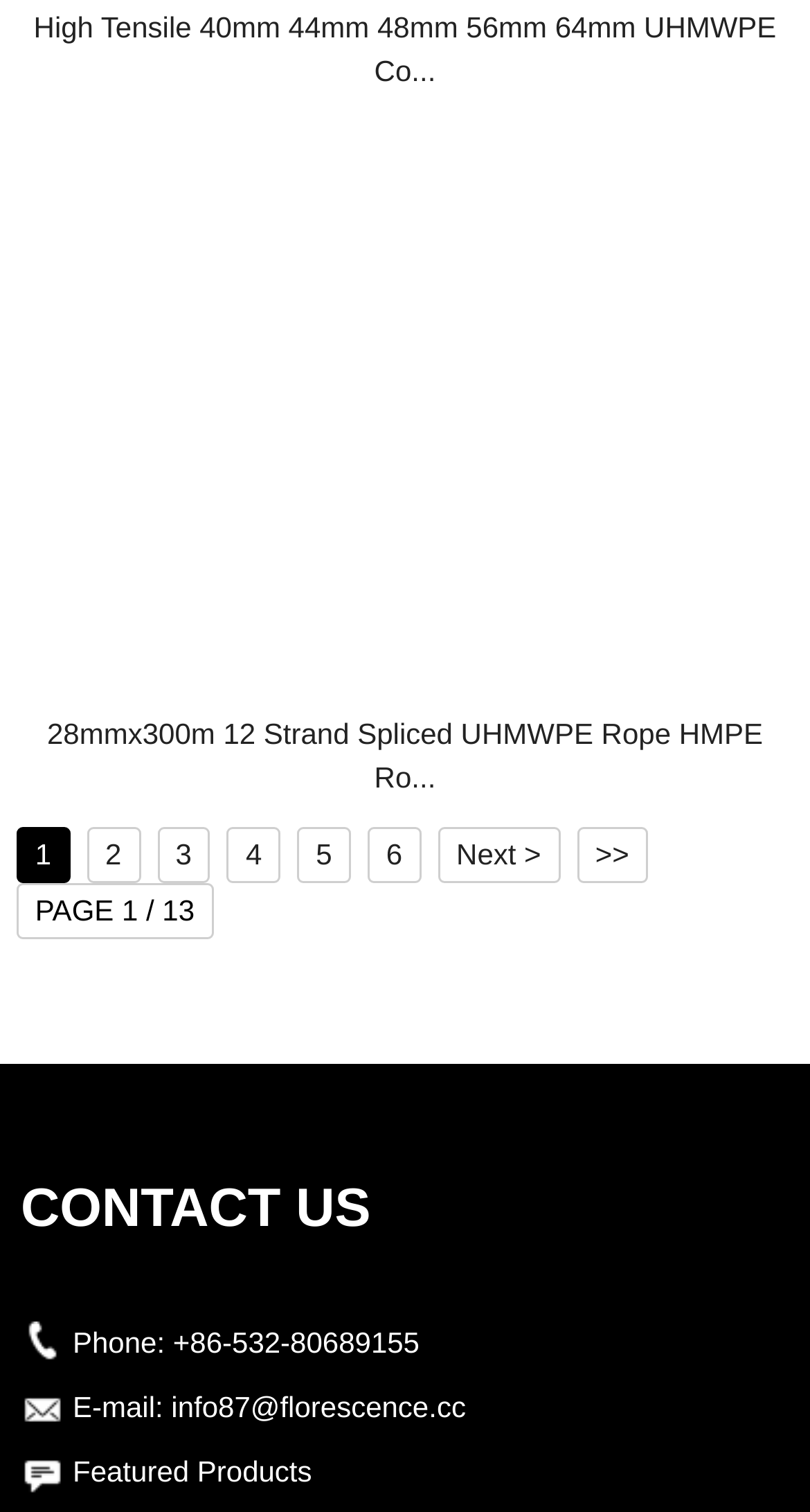Locate the bounding box coordinates of the clickable area needed to fulfill the instruction: "Click on the link to view High Tensile 40mm 44mm 48mm 56mm 64mm UHMWPE Co...".

[0.036, 0.003, 0.964, 0.065]